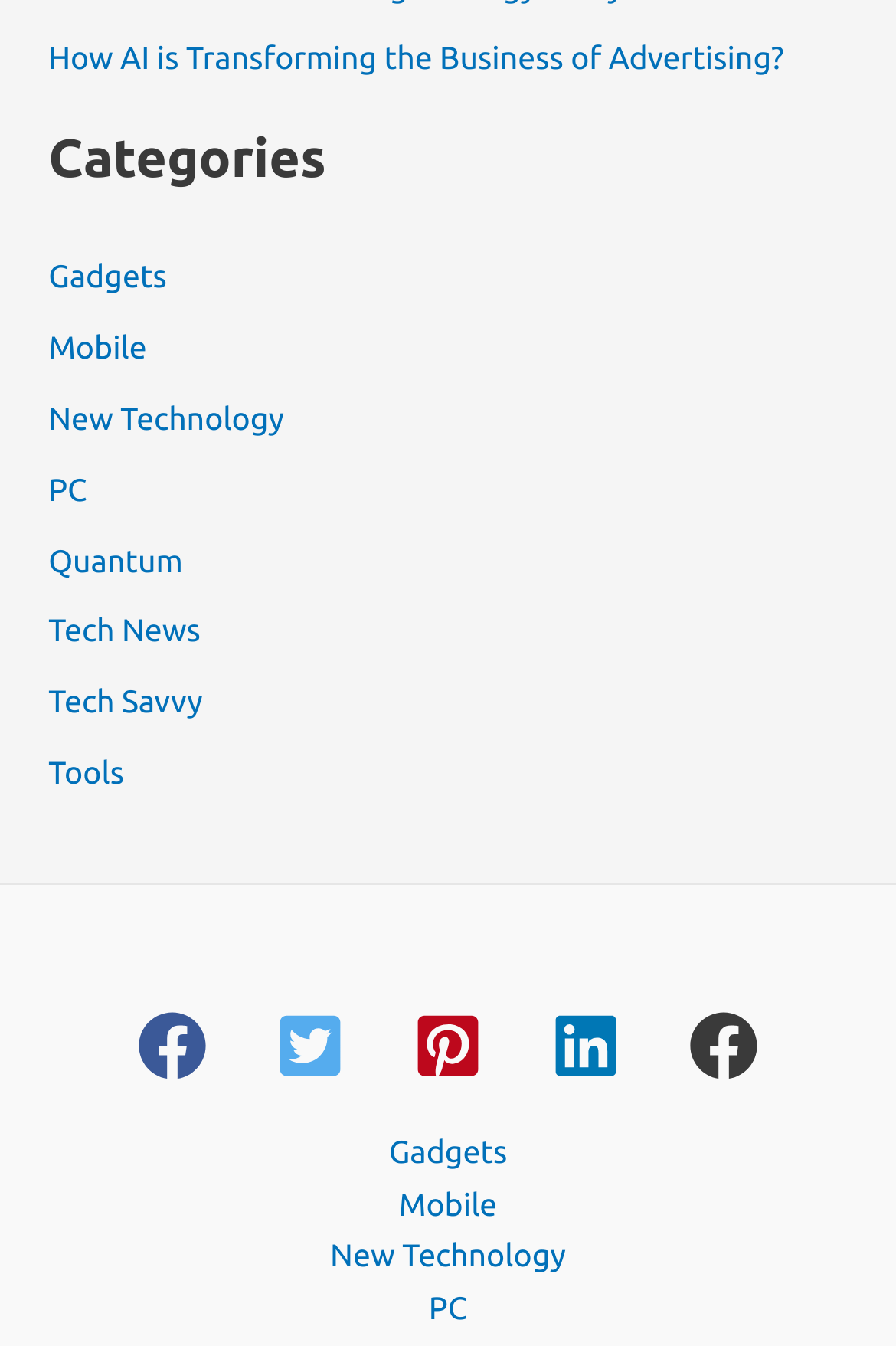Locate the bounding box coordinates of the area you need to click to fulfill this instruction: 'Click on the 'facebook' button'. The coordinates must be in the form of four float numbers ranging from 0 to 1: [left, top, right, bottom].

[0.128, 0.734, 0.256, 0.82]